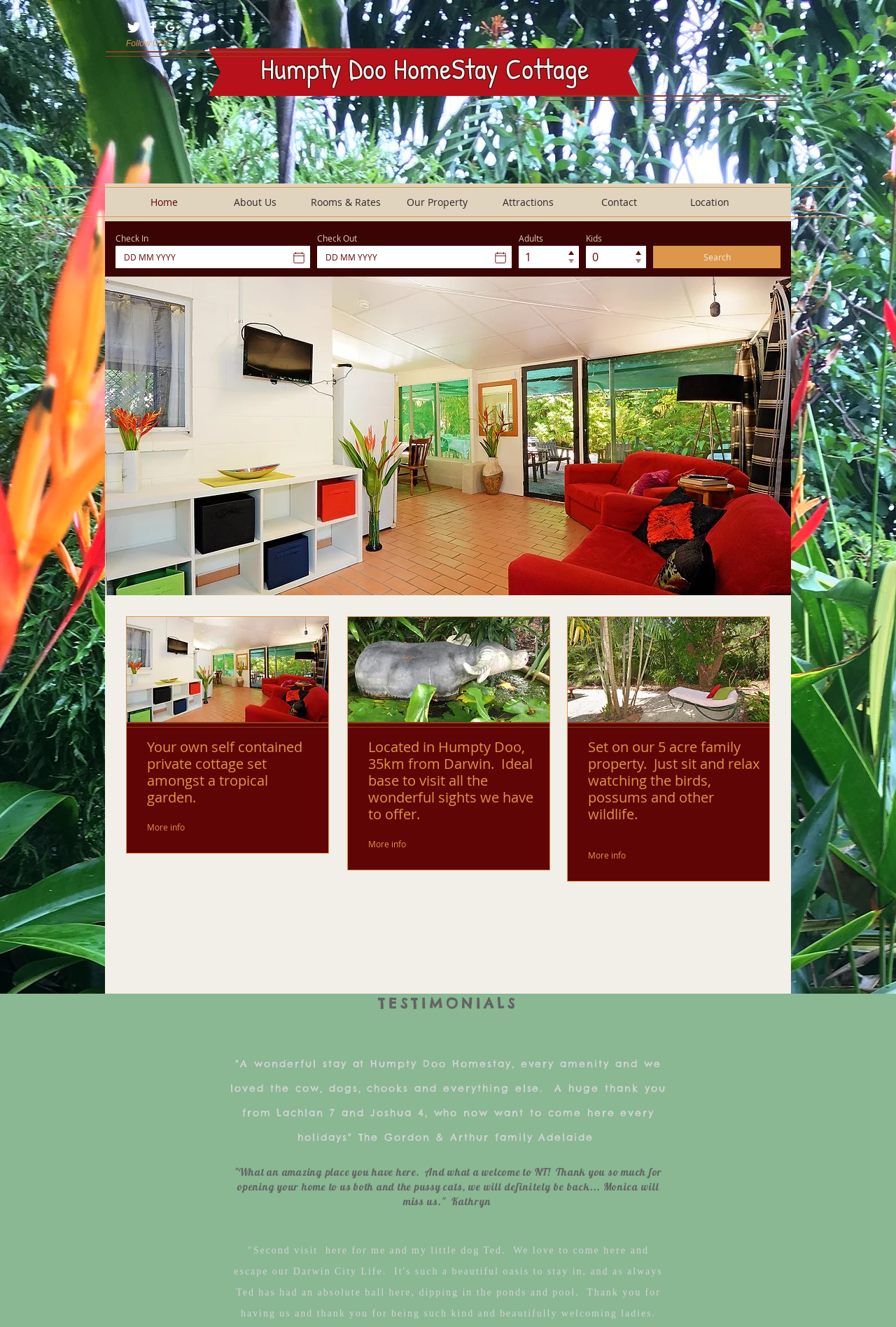Please determine the bounding box coordinates, formatted as (top-left x, top-left y, bottom-right x, bottom-right y), with all values as floating point numbers between 0 and 1. Identify the bounding box of the region described as: Humpty Doo HomeStay Cottage

[0.29, 0.037, 0.657, 0.067]